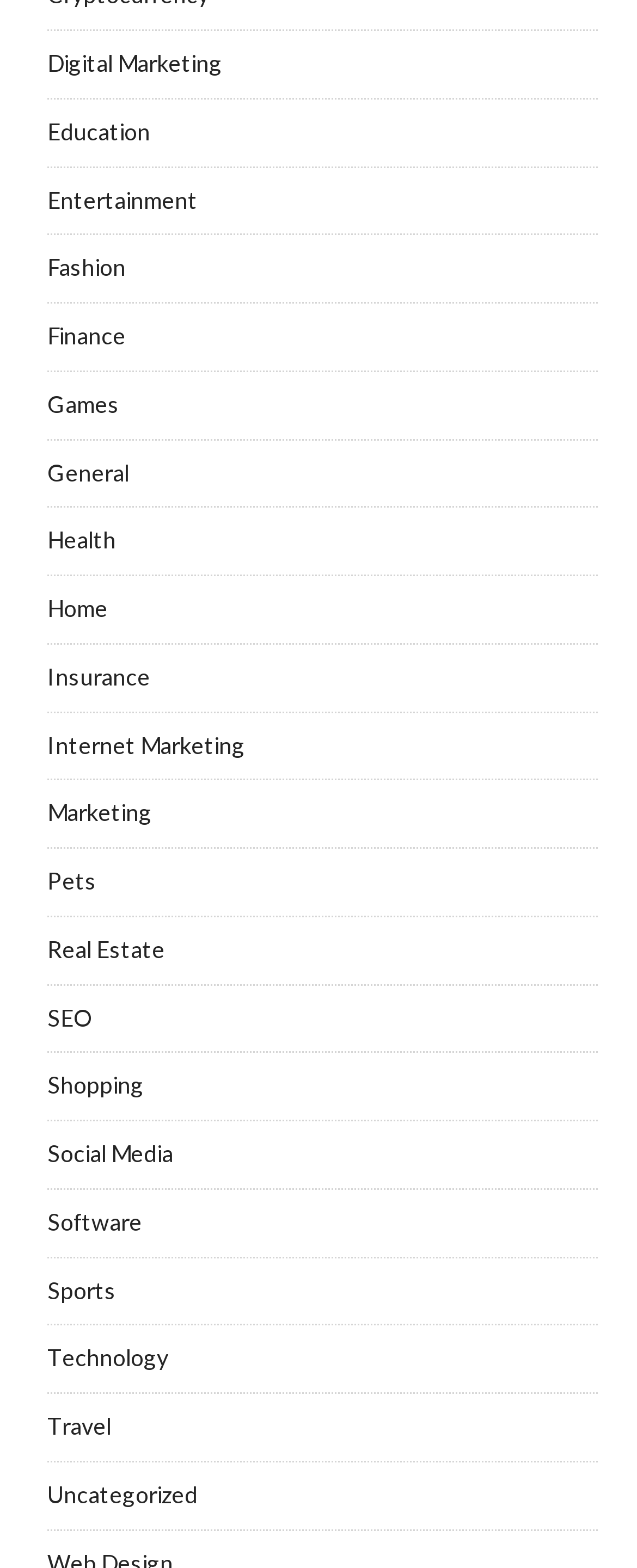Identify the bounding box coordinates of the clickable region required to complete the instruction: "Go to Travel". The coordinates should be given as four float numbers within the range of 0 and 1, i.e., [left, top, right, bottom].

[0.074, 0.9, 0.174, 0.918]